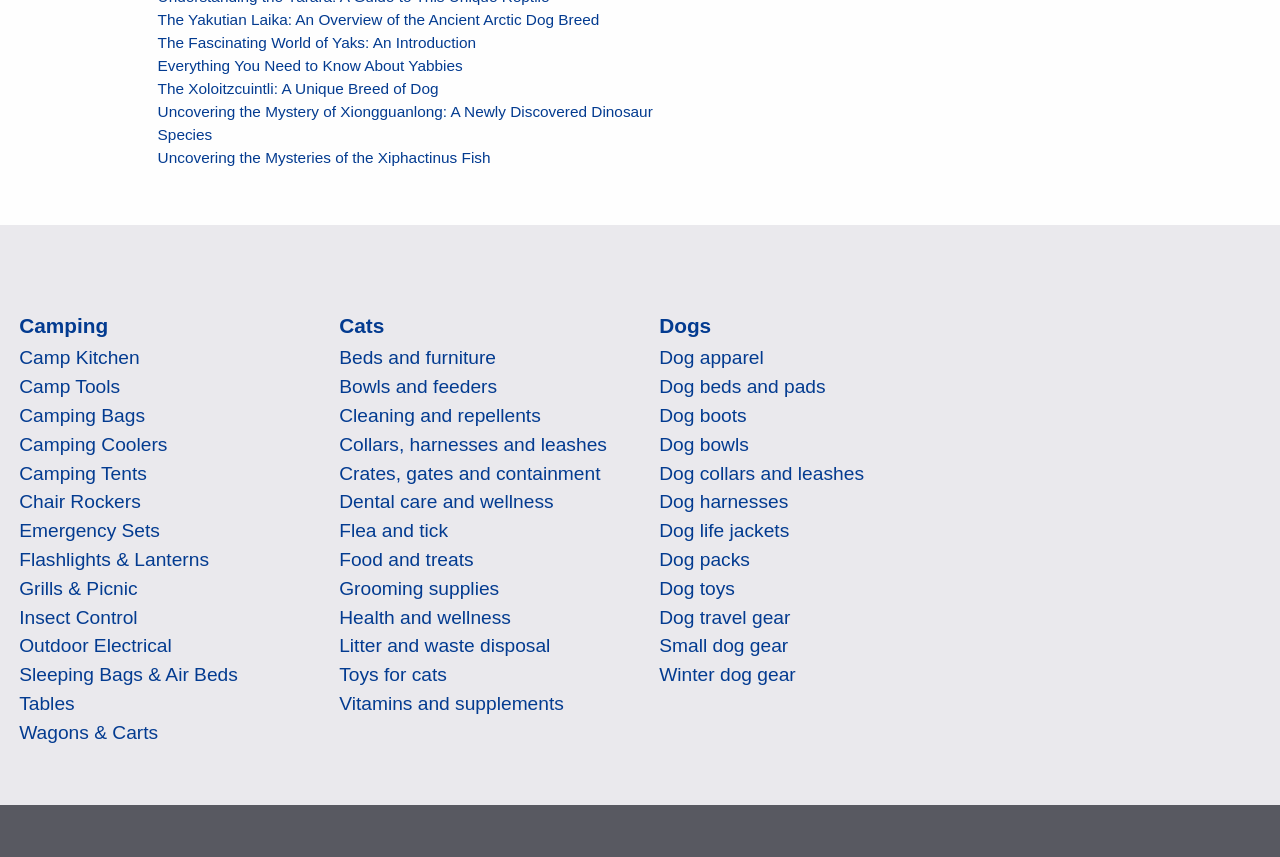Can you show the bounding box coordinates of the region to click on to complete the task described in the instruction: "Browse dog apparel"?

[0.515, 0.405, 0.597, 0.43]